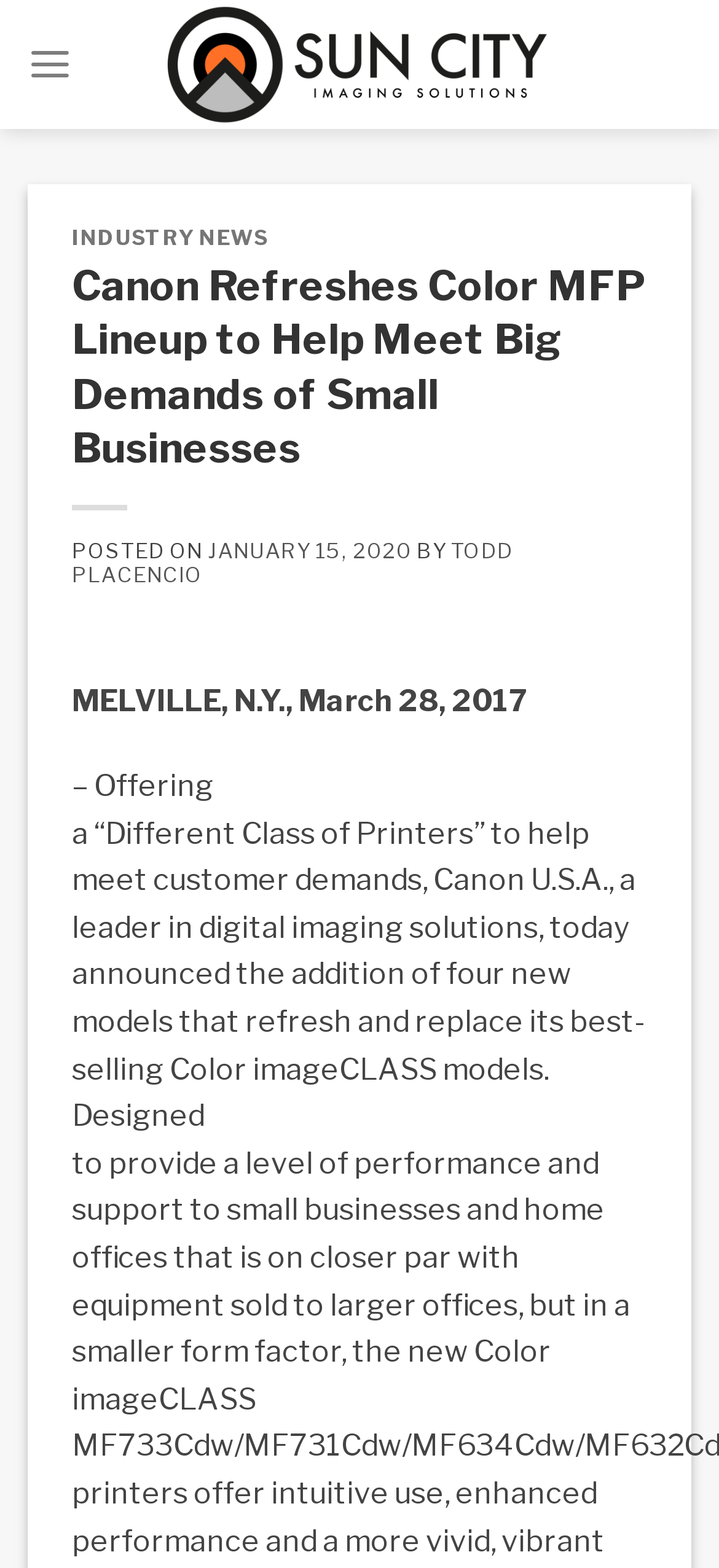What is the company mentioned in the article?
Based on the screenshot, respond with a single word or phrase.

Canon U.S.A.